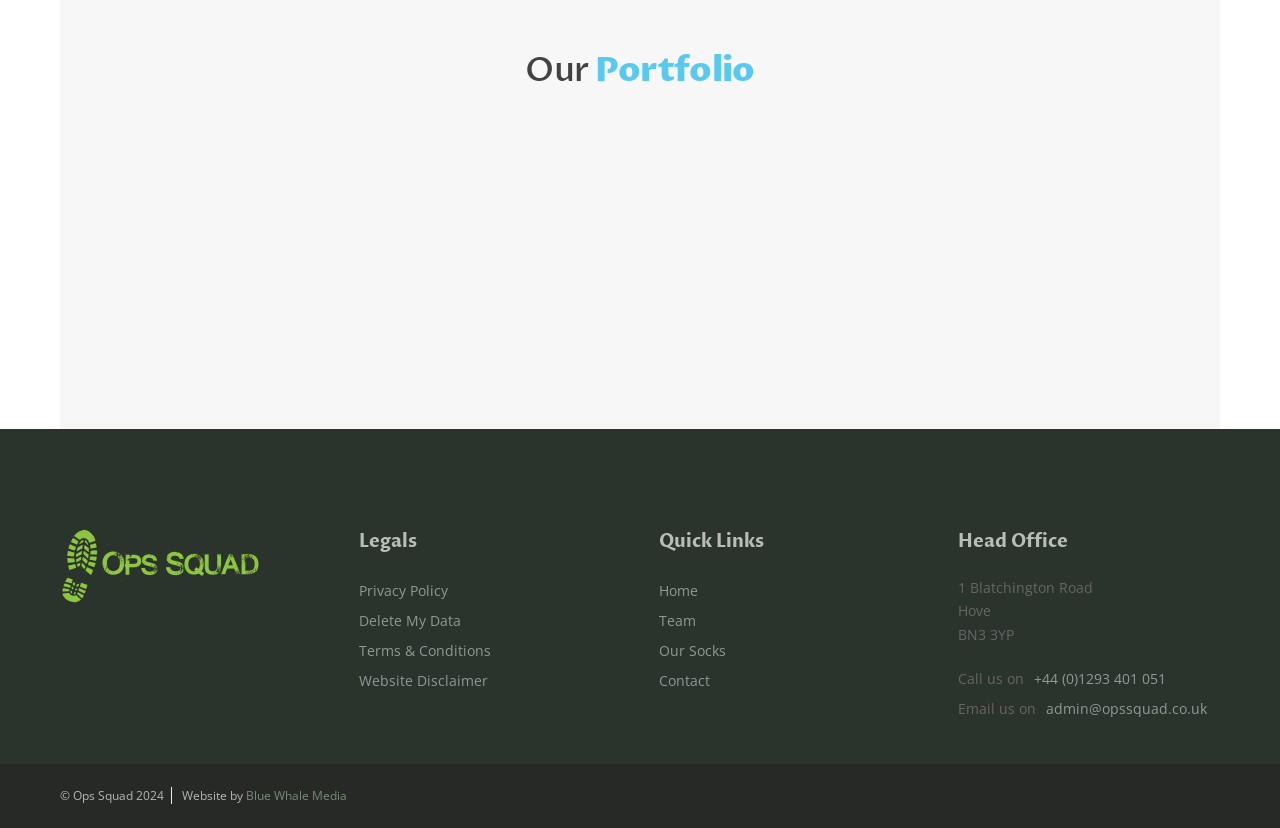Please locate the bounding box coordinates of the element that needs to be clicked to achieve the following instruction: "Select an option from the list". The coordinates should be four float numbers between 0 and 1, i.e., [left, top, right, bottom].

[0.07, 0.204, 0.93, 0.379]